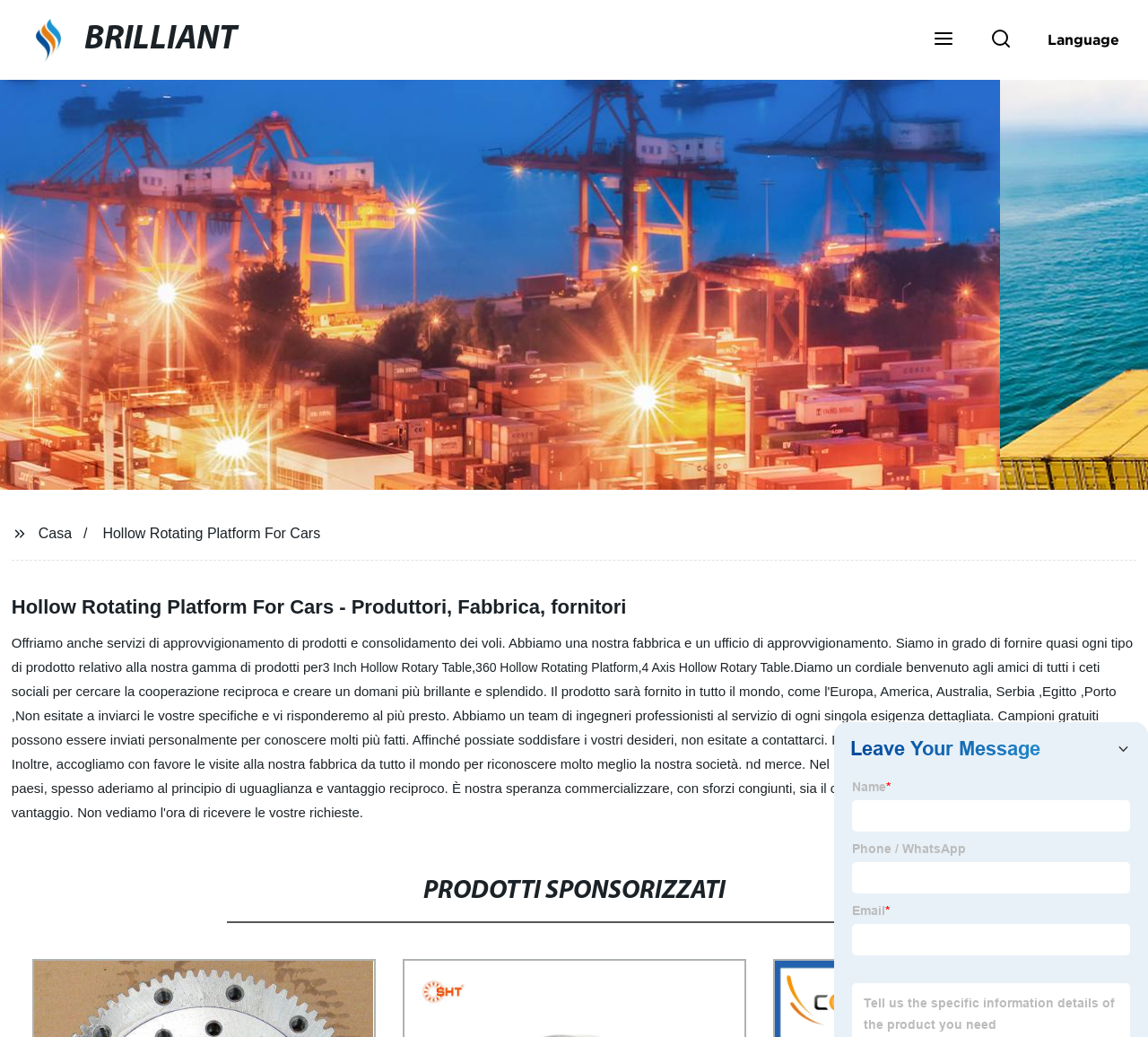How many types of products does the company claim to provide?
Please use the image to deliver a detailed and complete answer.

The webpage's description states that the company is capable of providing almost every type of product related to their product range, indicating a wide variety of products offered by the company.